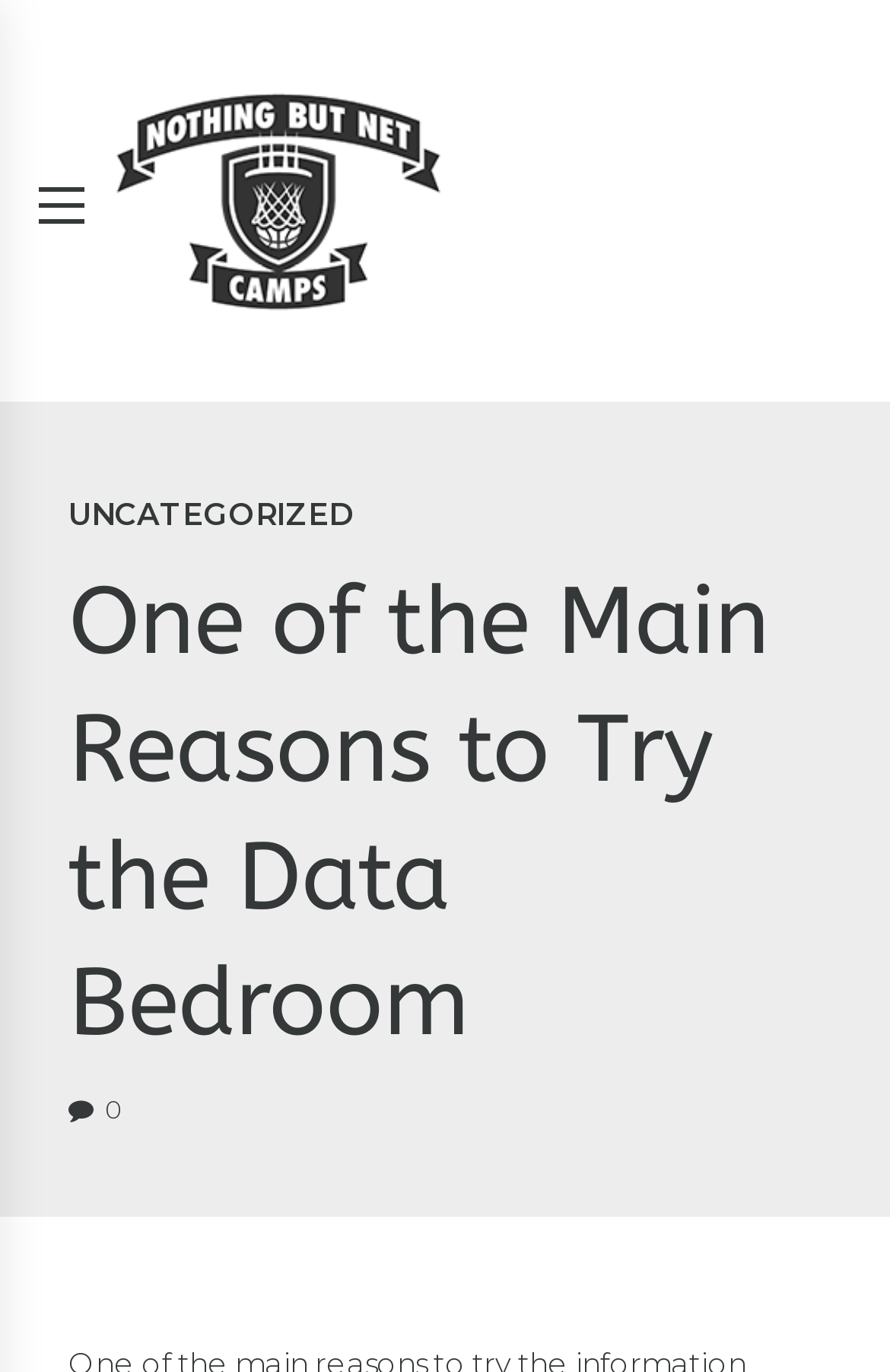How many links are there in the header section?
Based on the visual, give a brief answer using one word or a short phrase.

3